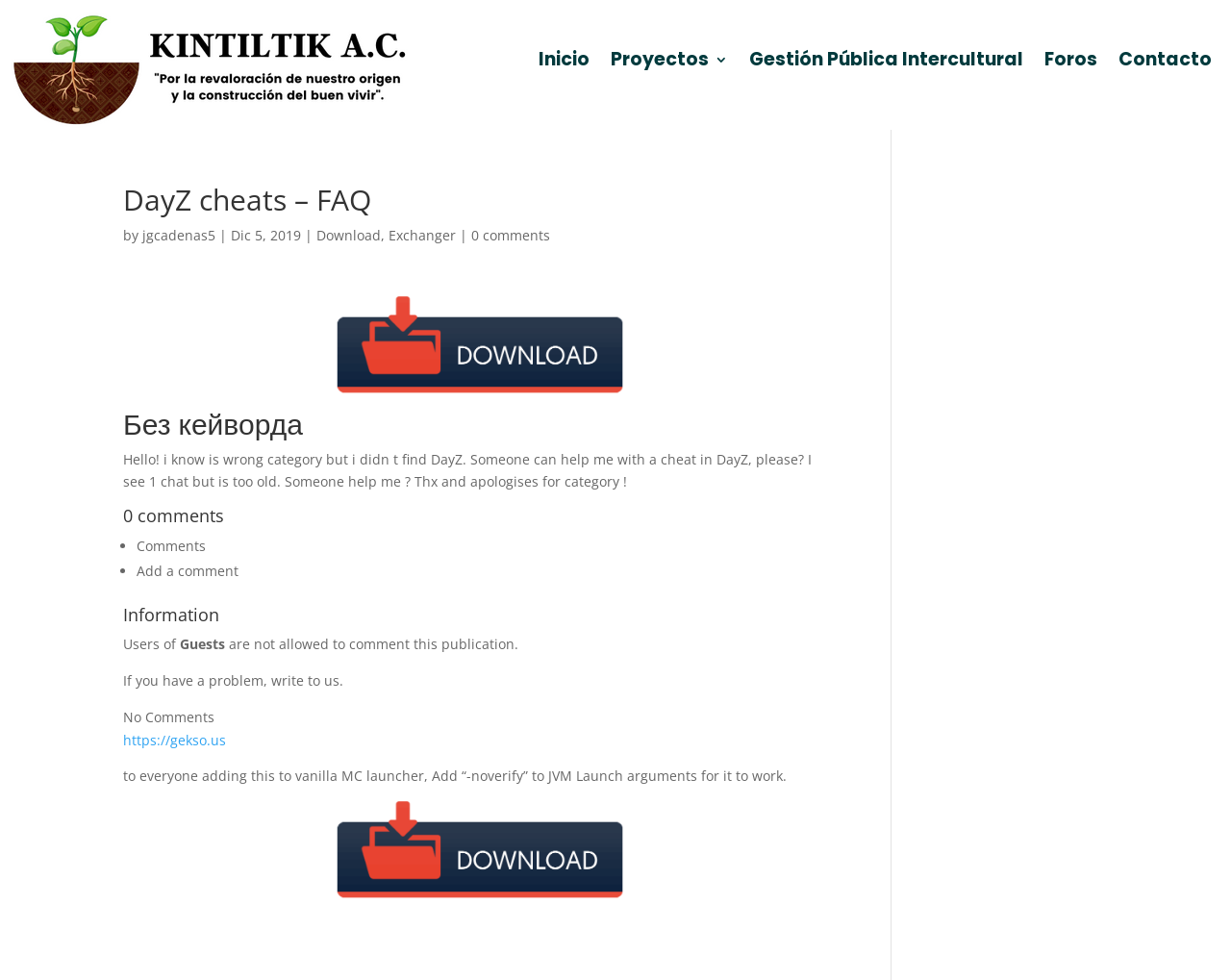Identify the bounding box coordinates of the section to be clicked to complete the task described by the following instruction: "Add a comment". The coordinates should be four float numbers between 0 and 1, formatted as [left, top, right, bottom].

[0.111, 0.573, 0.194, 0.592]